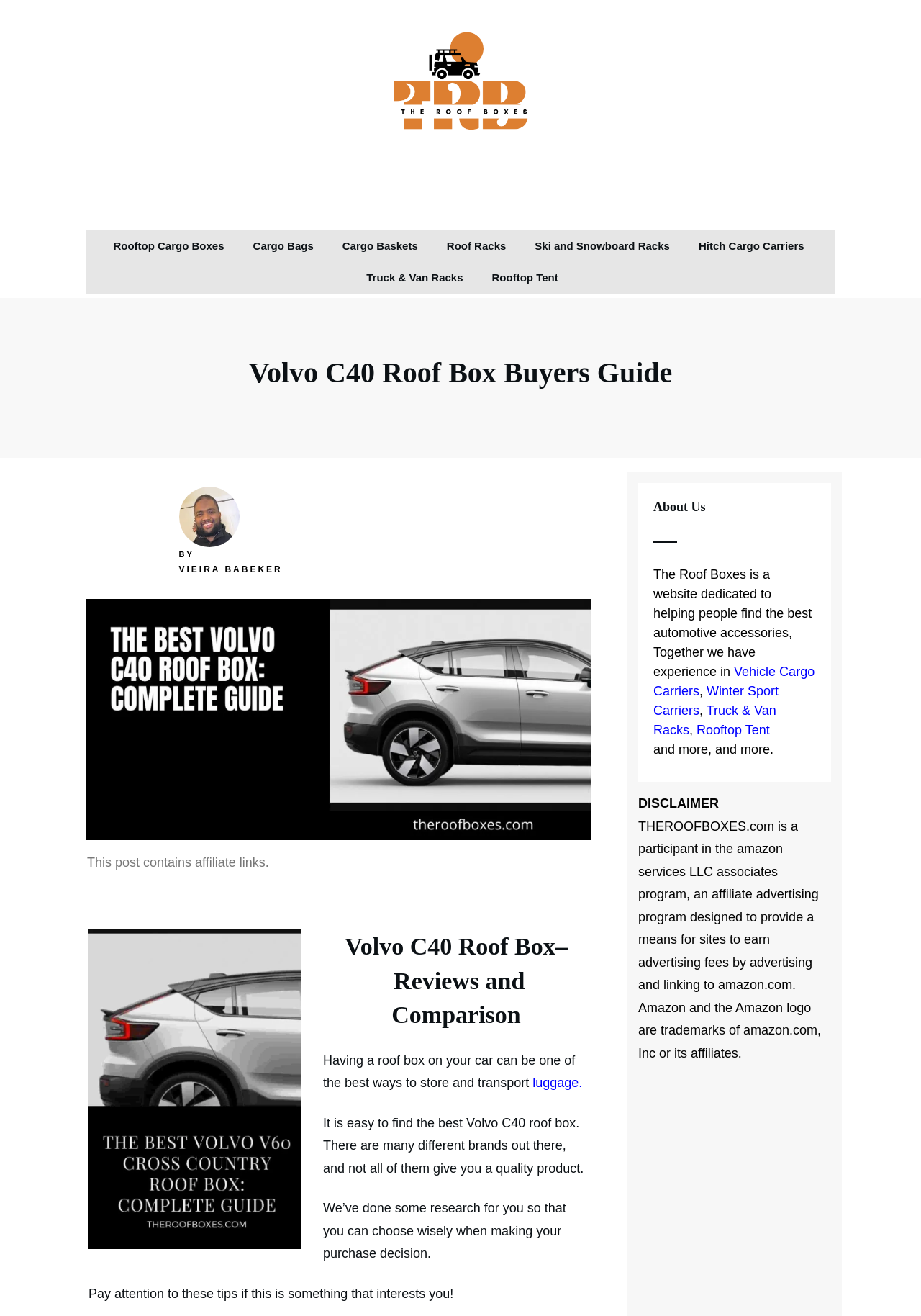Locate the primary heading on the webpage and return its text.

Volvo C40 Roof Box Buyers Guide